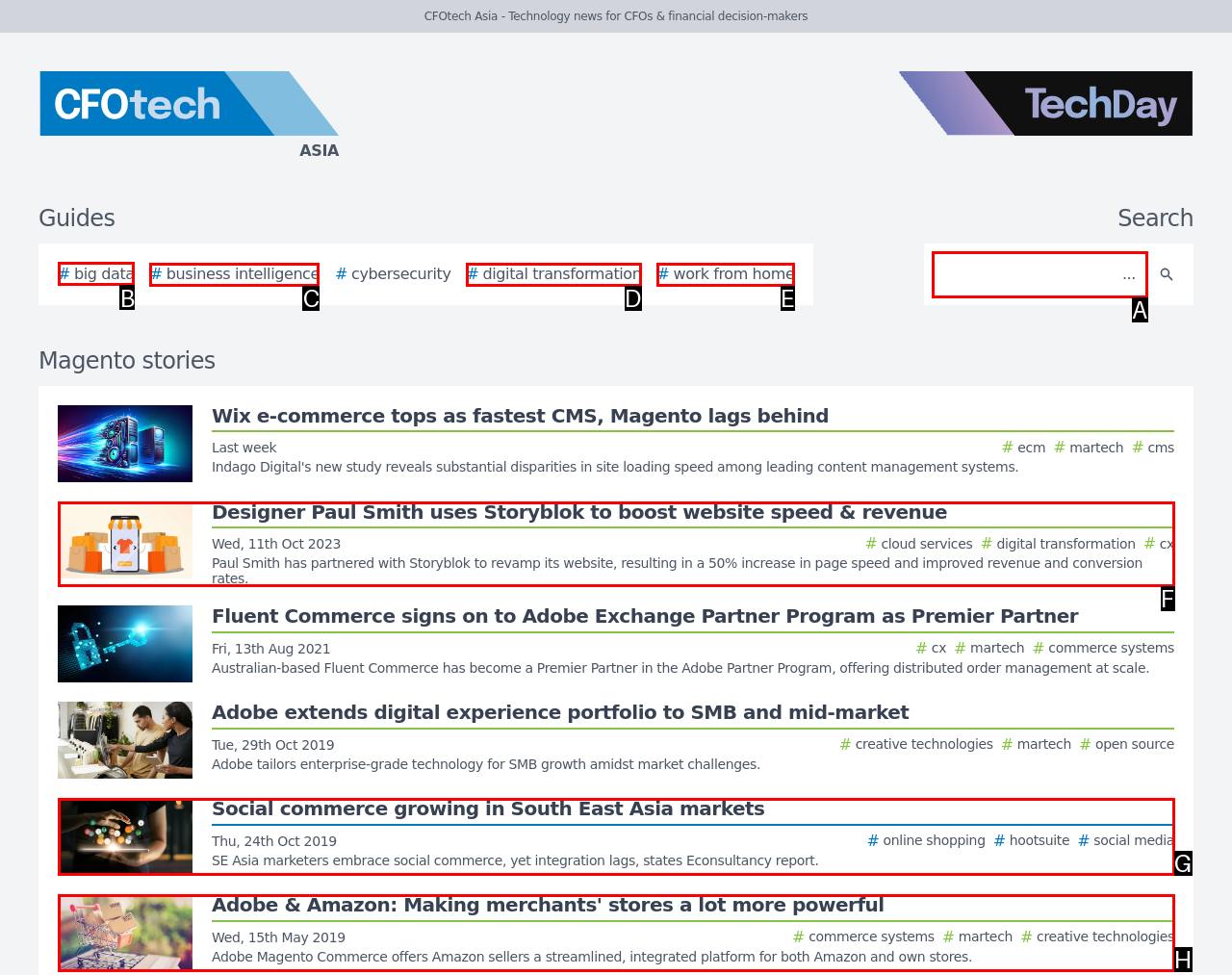Please indicate which HTML element should be clicked to fulfill the following task: Search for big data. Provide the letter of the selected option.

B